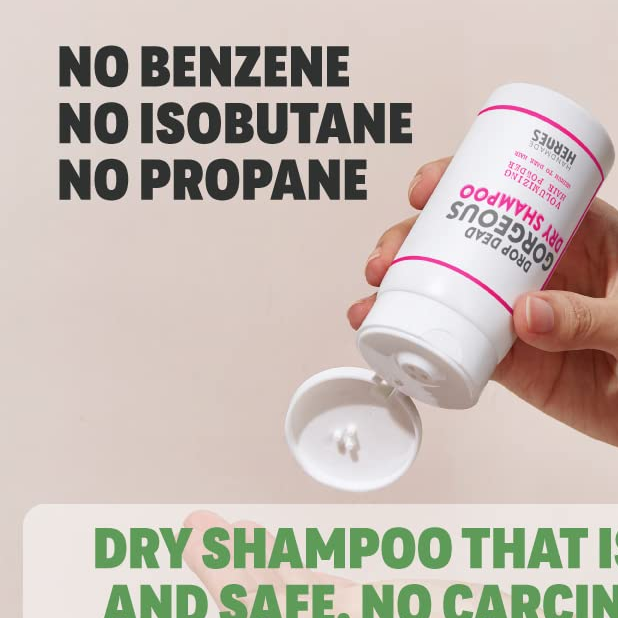Using the information shown in the image, answer the question with as much detail as possible: What is emphasized about the product's ingredients?

The caption states that the product is displayed with an emphasis on its 'clean and vegan ingredients', which implies that the product's ingredients are free from animal-derived components and are environmentally friendly.